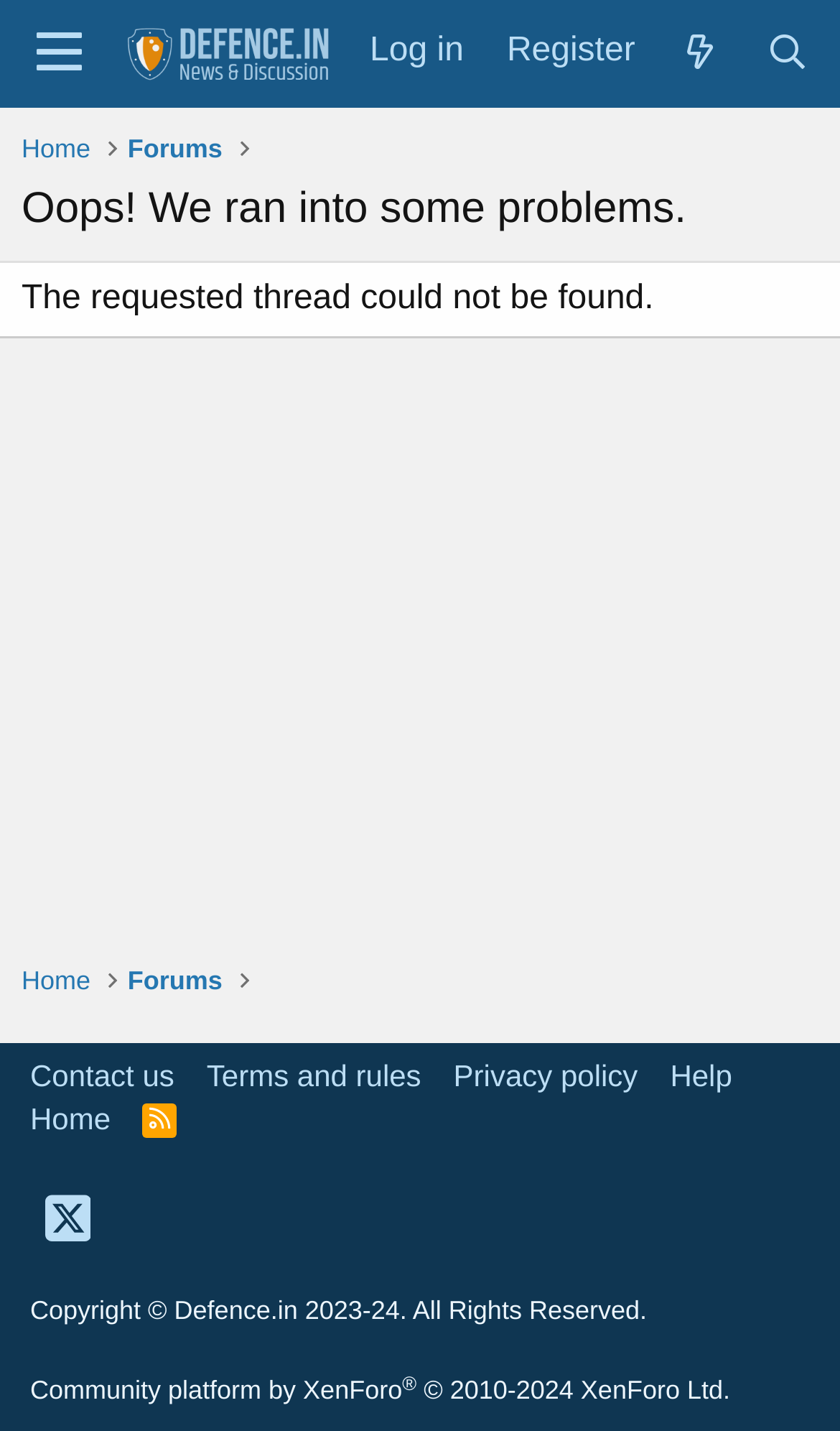What is the error message displayed on the webpage?
Based on the visual details in the image, please answer the question thoroughly.

I found the error message by looking at the StaticText element with the text 'The requested thread could not be found', which is located below the main heading of the webpage.